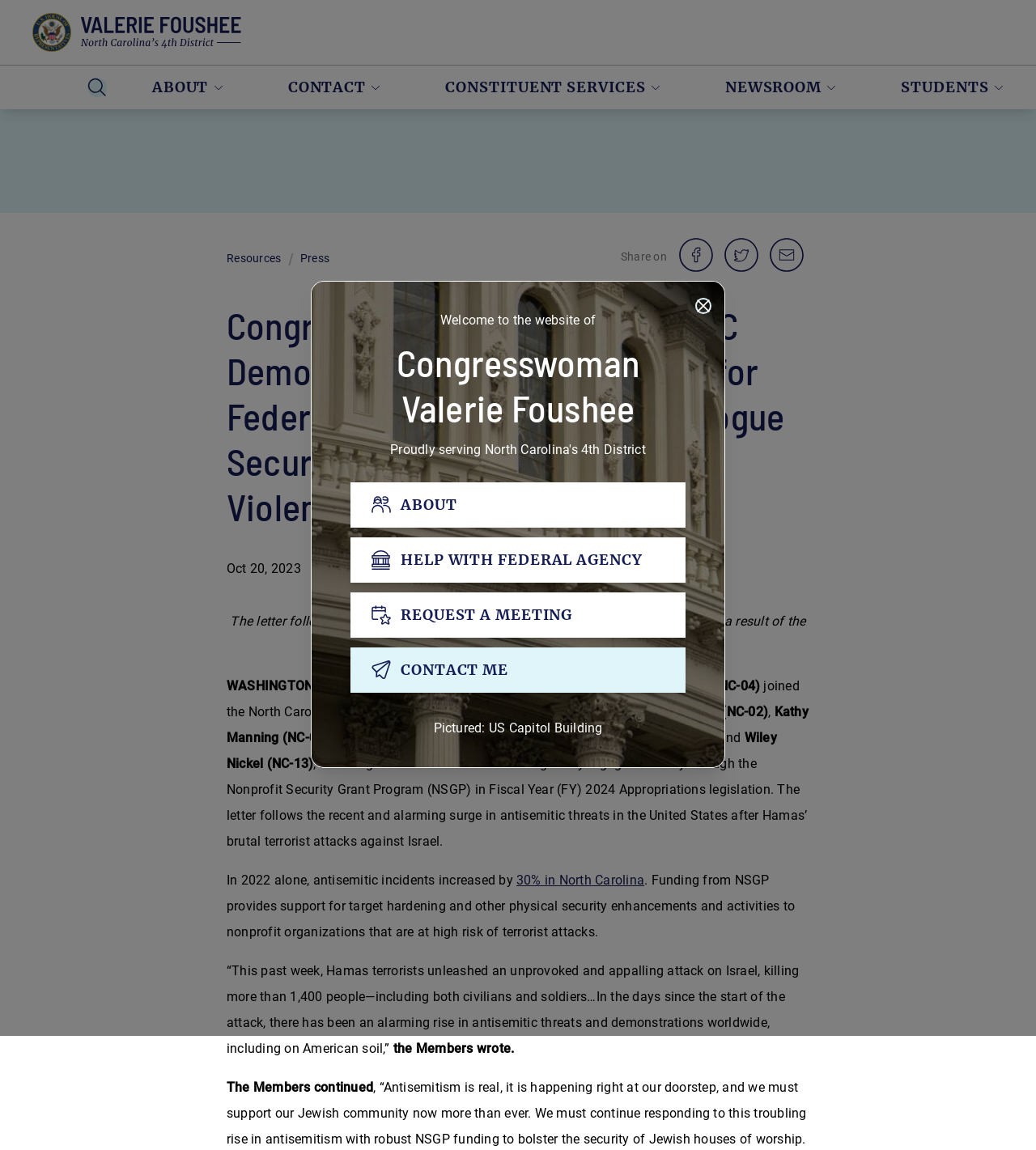Please provide the main heading of the webpage content.

Welcome to the website of